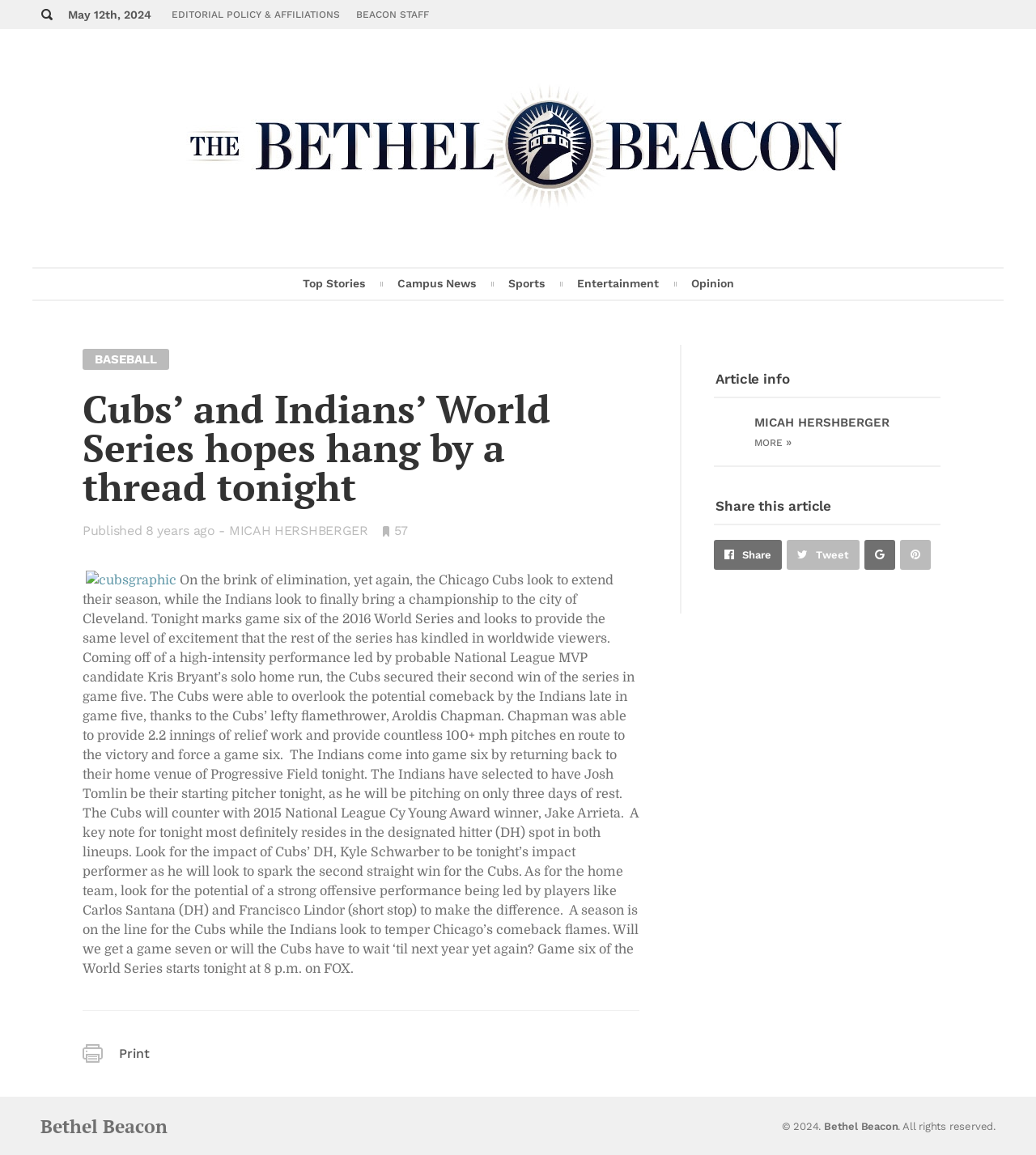Please identify the bounding box coordinates of the element's region that needs to be clicked to fulfill the following instruction: "Read more about Cubs and Indians World Series". The bounding box coordinates should consist of four float numbers between 0 and 1, i.e., [left, top, right, bottom].

[0.08, 0.337, 0.541, 0.438]